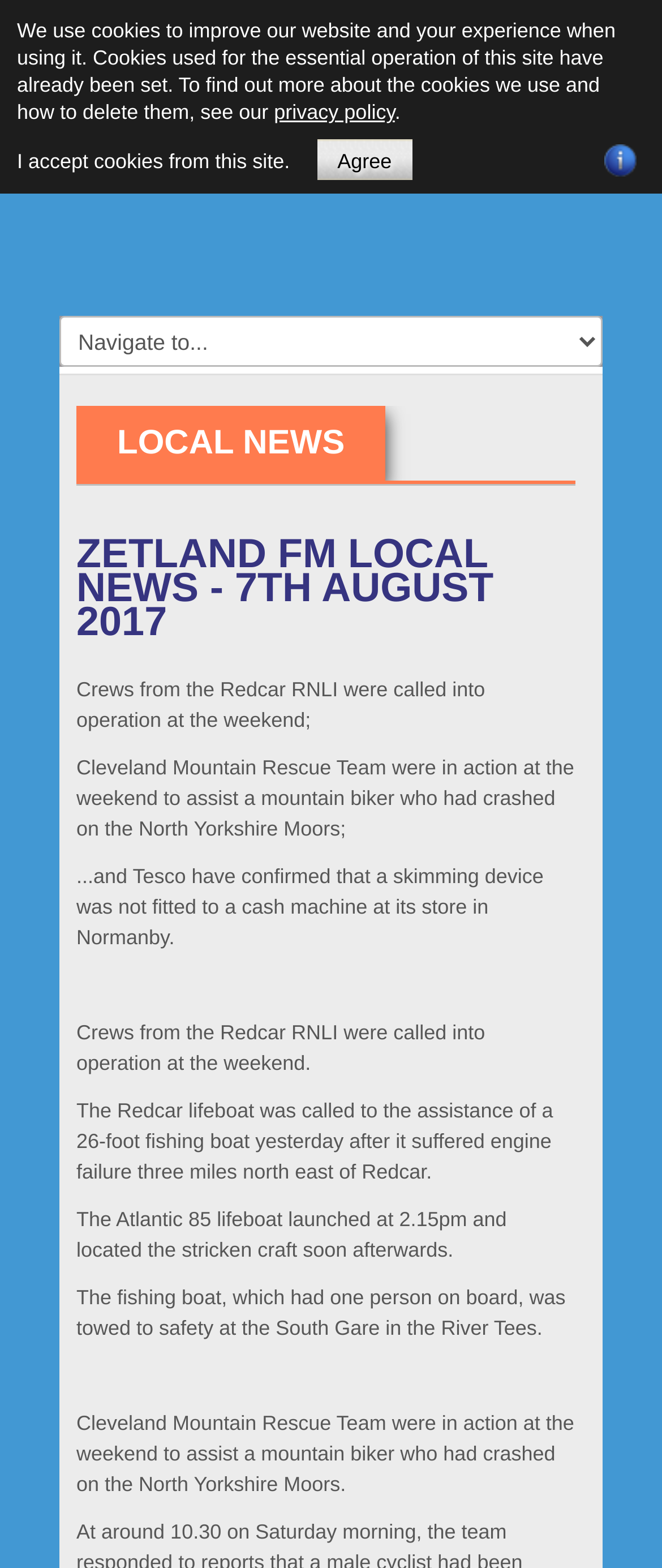Is there a search function on the website?
By examining the image, provide a one-word or phrase answer.

Yes